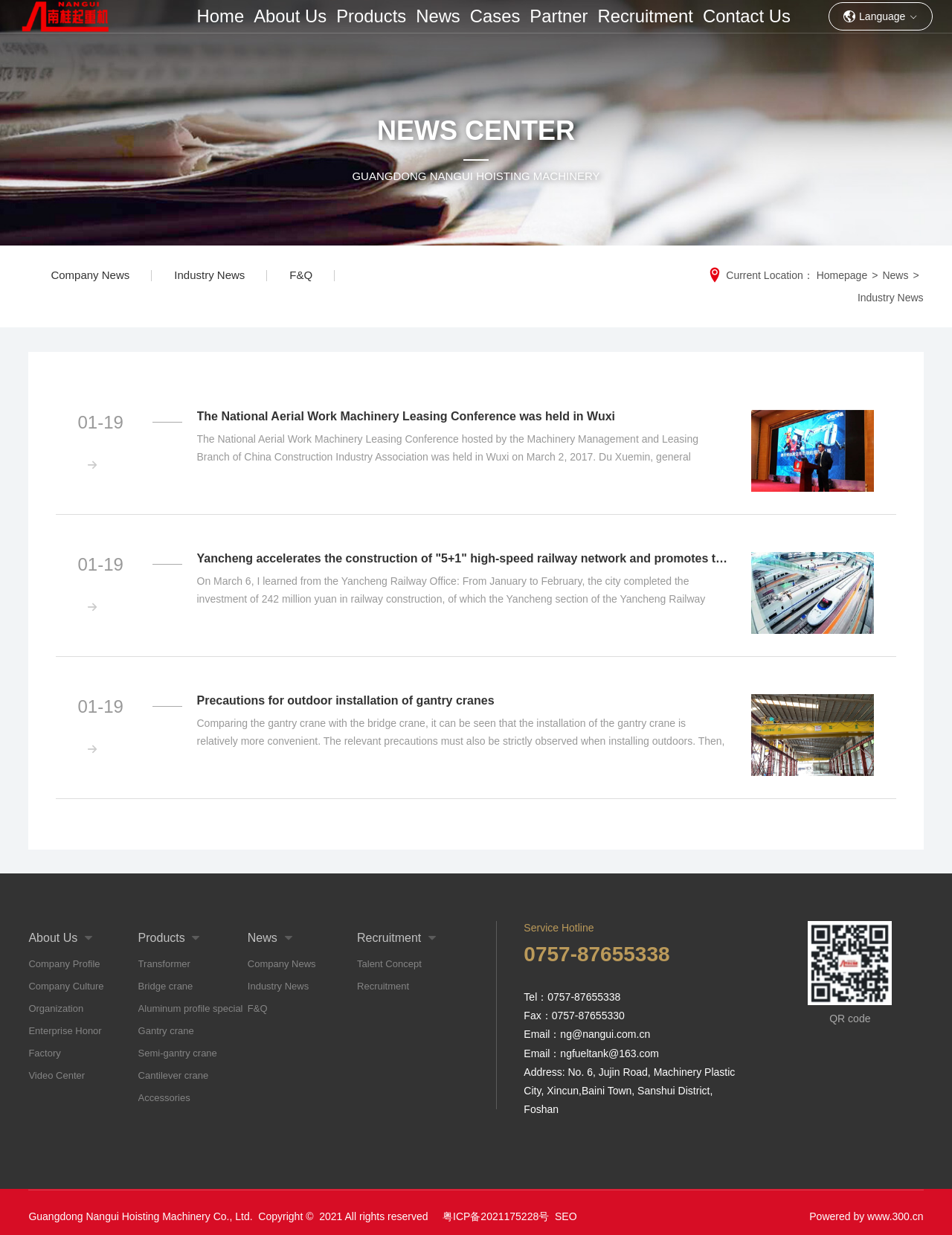Identify the bounding box for the element characterized by the following description: "Accessories".

[0.145, 0.88, 0.26, 0.898]